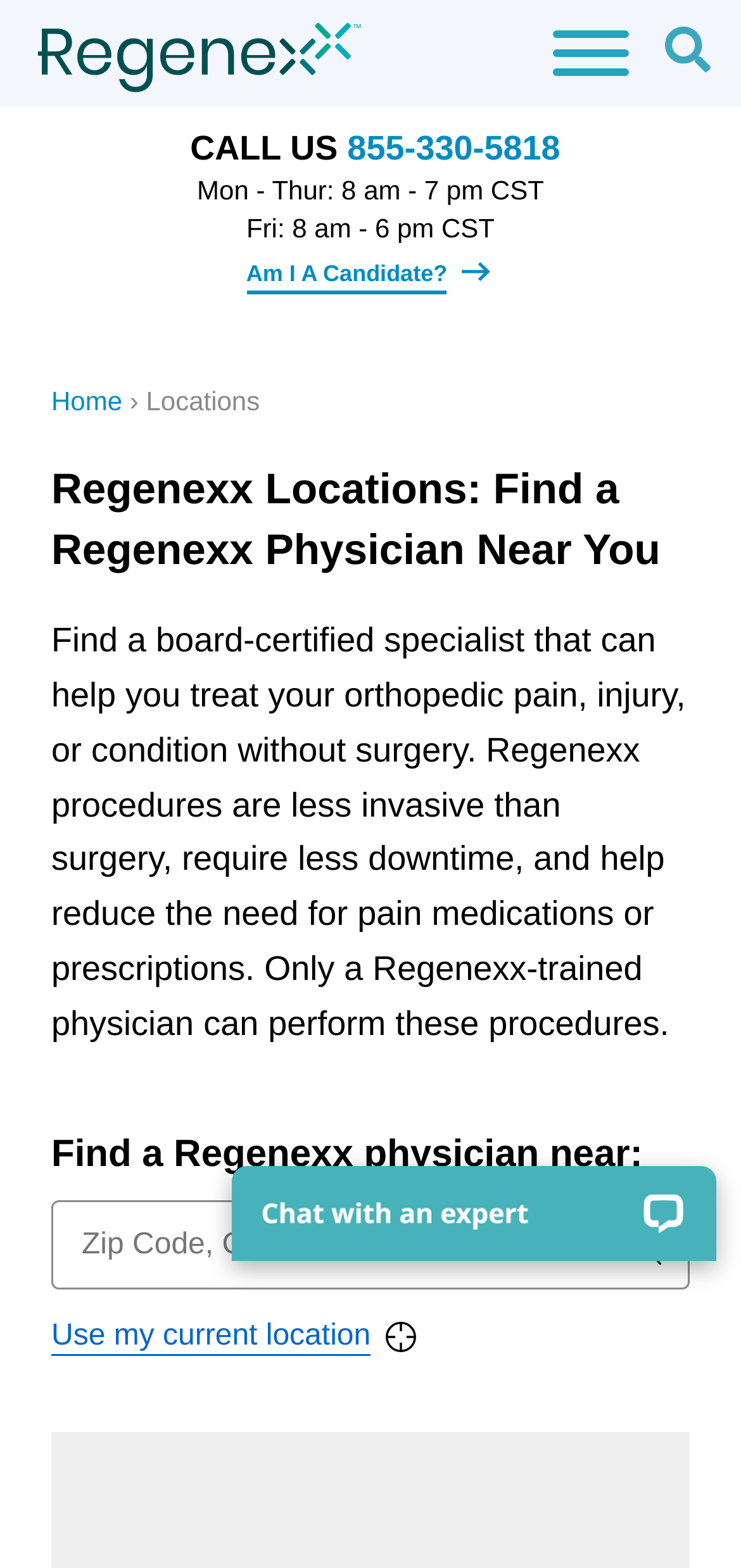Explain the features and main sections of the webpage comprehensively.

The webpage is about finding a Regenexx location near you. At the top left, there is a Regenexx logo, which is an image. Next to it, there is a button that controls the main mobile navigation menu. On the top right, there is a link with no text.

Below the logo, there is a section with contact information. It includes a "CALL US" label, a phone number "855-330-5818", and business hours from Monday to Friday.

Under the contact information, there is a link "Am I A Candidate?" and a navigation menu with links to "Home" and "Locations". The main heading "Regenexx Locations: Find a Regenexx Physician Near You" is located below the navigation menu.

The main content of the page is a paragraph of text that describes the Regenexx procedures and their benefits. It explains that Regenexx procedures are less invasive than surgery, require less downtime, and help reduce the need for pain medications or prescriptions.

Below the paragraph, there is a search section where users can find a Regenexx physician near their location. It includes a label "Find a Regenexx physician near:", a text box to input the location, and a button to search. There is also a button "Use my current location" and an image next to it.

On the bottom right, there is a live chat button with an image.